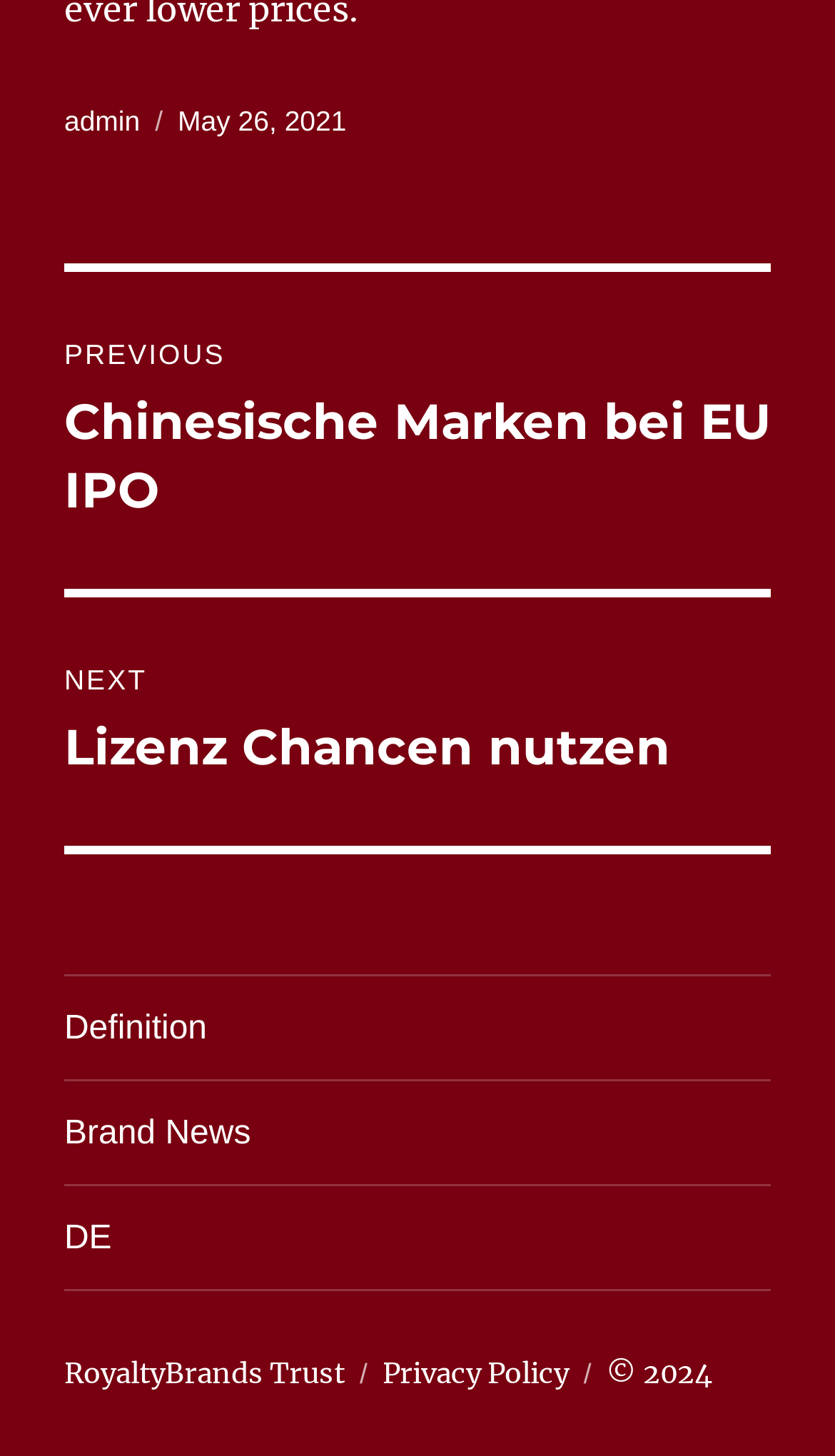Using the description: "Definition", identify the bounding box of the corresponding UI element in the screenshot.

[0.077, 0.671, 0.923, 0.741]